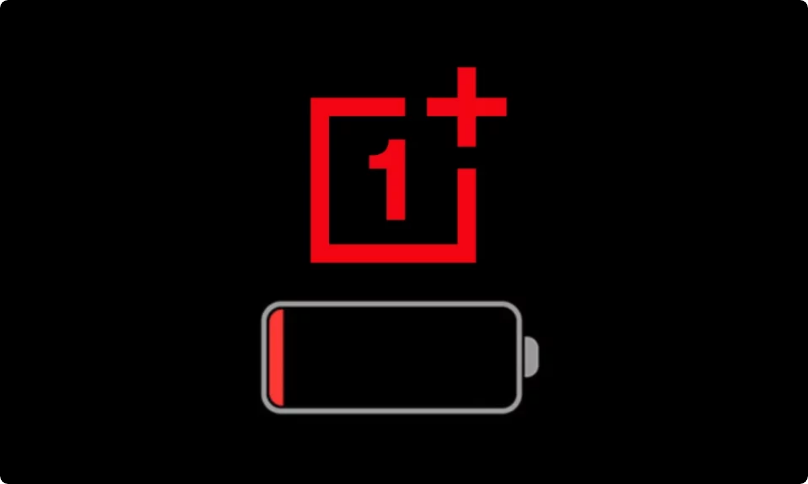What is the background color of the image?
Look at the image and provide a detailed response to the question.

The caption describes the image as having a striking design set against a black background, which provides a clear visual contrast to the bold red OnePlus logo and battery icon.